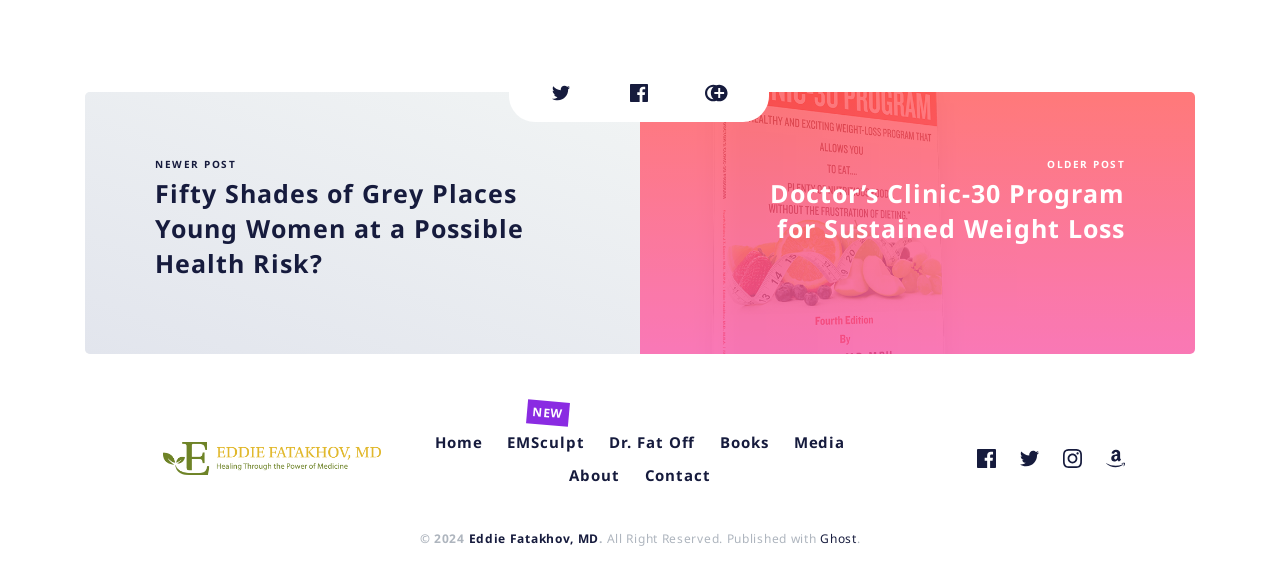Please determine the bounding box of the UI element that matches this description: Media. The coordinates should be given as (top-left x, top-left y, bottom-right x, bottom-right y), with all values between 0 and 1.

[0.612, 0.745, 0.668, 0.802]